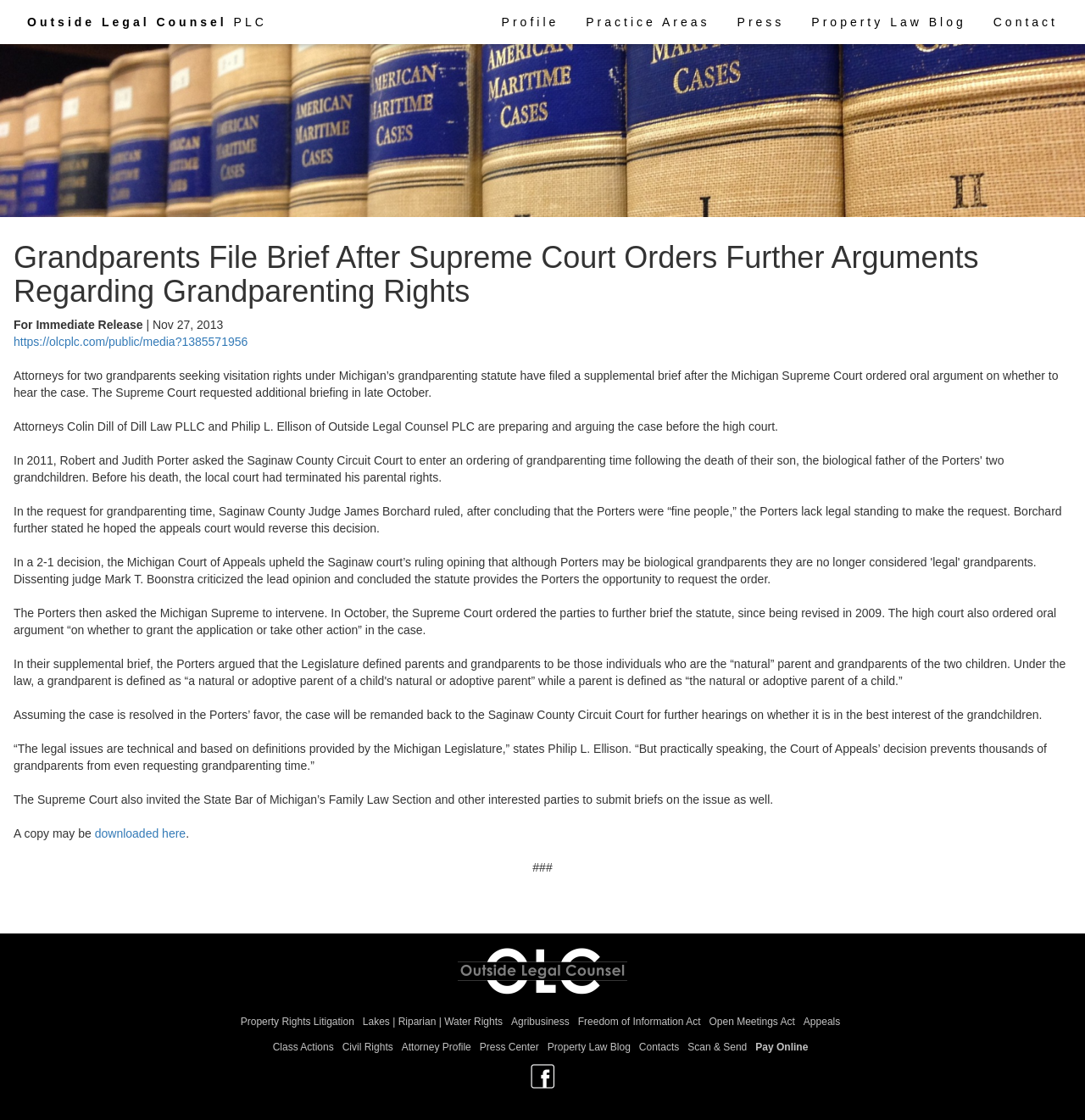Can you pinpoint the bounding box coordinates for the clickable element required for this instruction: "Read the press release"? The coordinates should be four float numbers between 0 and 1, i.e., [left, top, right, bottom].

[0.012, 0.329, 0.975, 0.357]